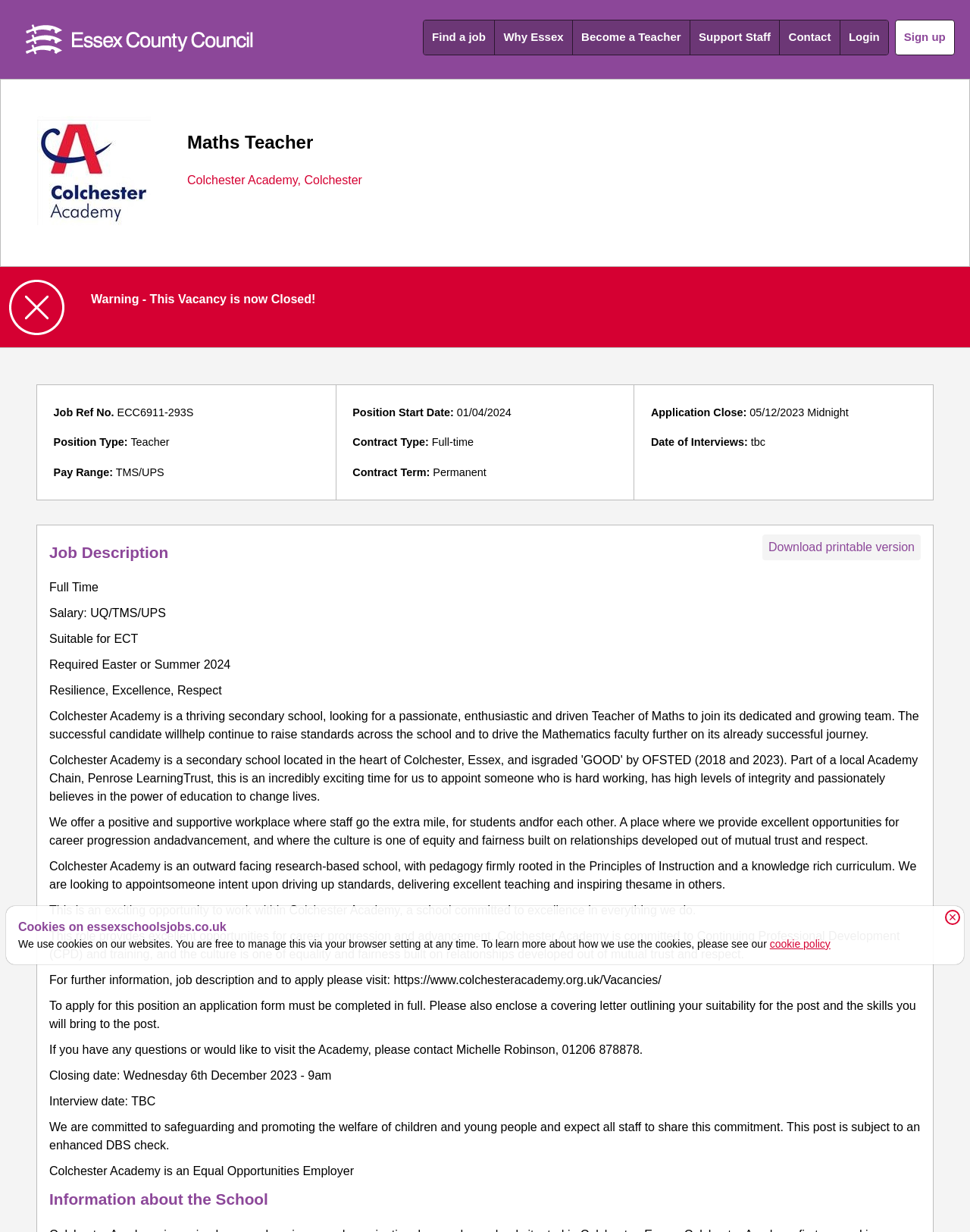Specify the bounding box coordinates of the area to click in order to execute this command: 'Send a message'. The coordinates should consist of four float numbers ranging from 0 to 1, and should be formatted as [left, top, right, bottom].

None